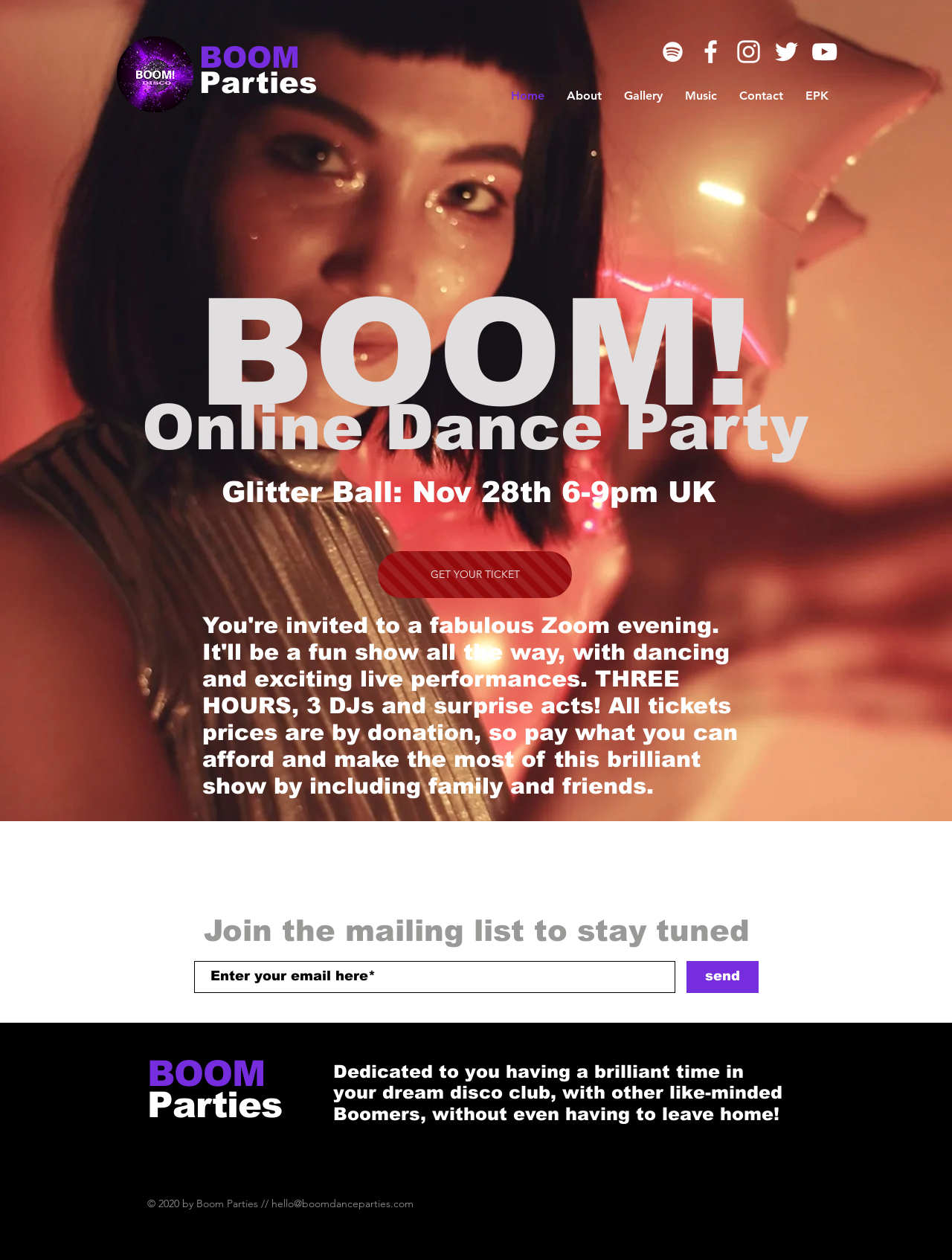Use the information in the screenshot to answer the question comprehensively: What is the purpose of the website?

I inferred the purpose of the website by reading the headings and text on the webpage, which suggest that it is dedicated to hosting online disco dance parties and providing a platform for users to have a great time in their own home.